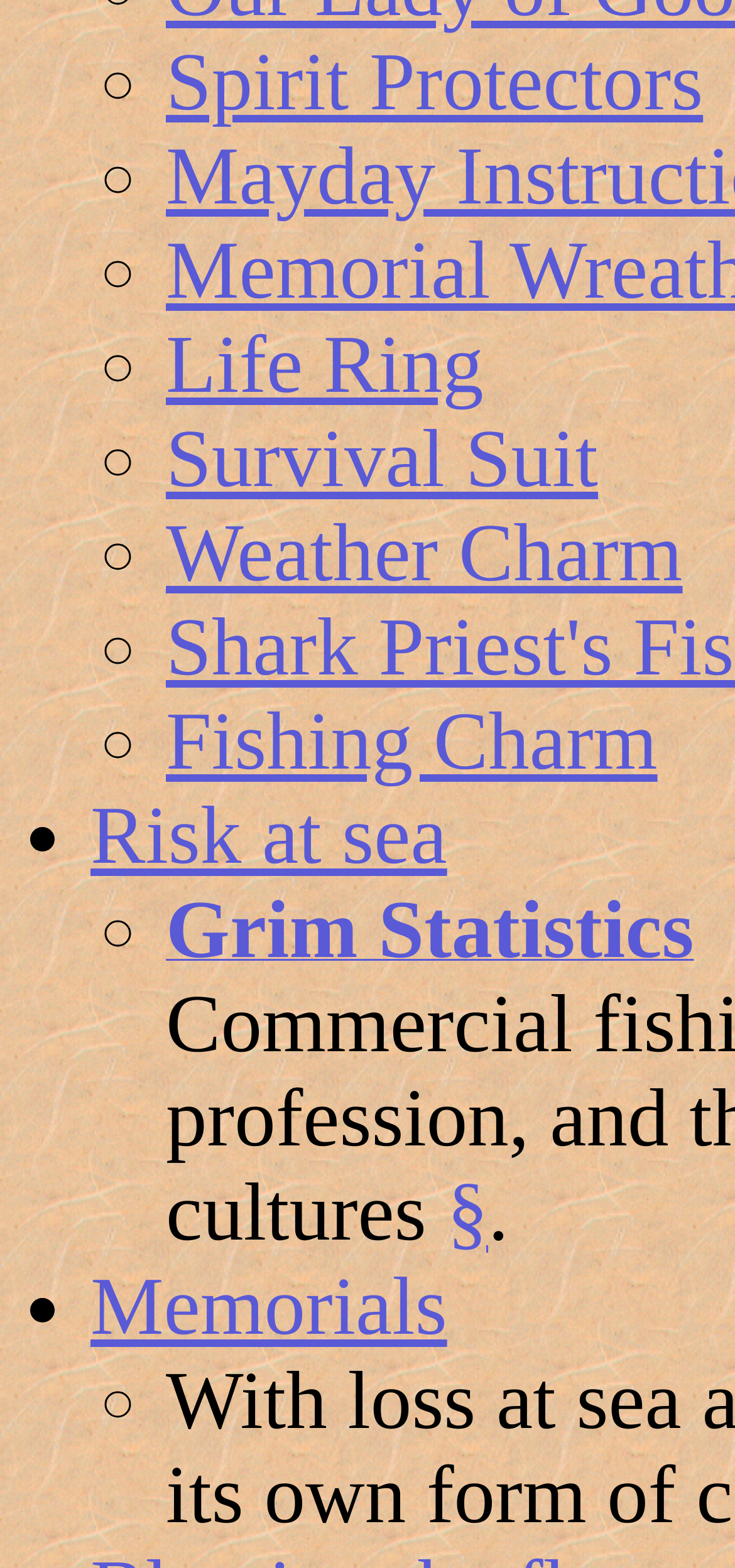Reply to the question with a brief word or phrase: How many list markers are there?

9